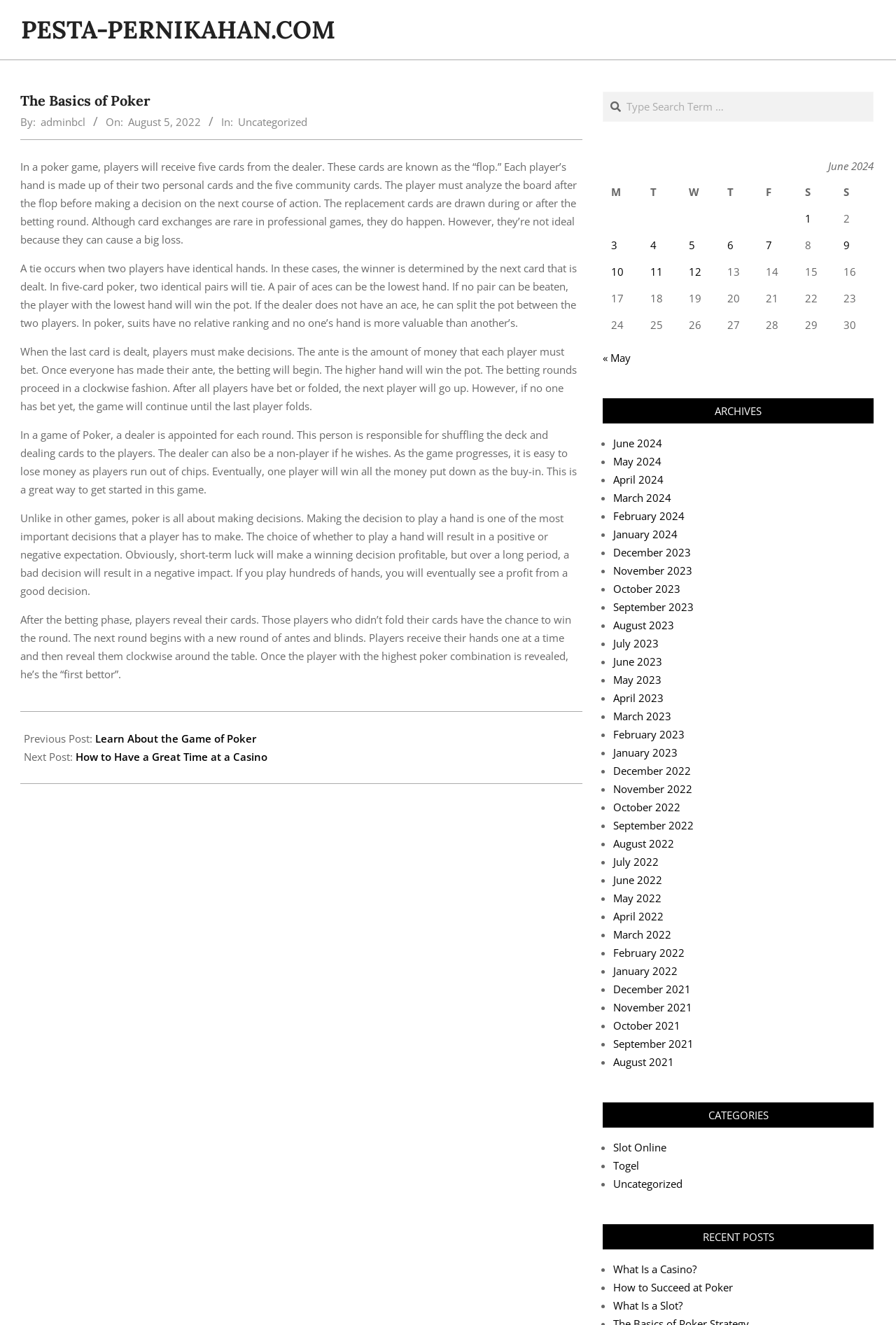Provide a comprehensive description of the webpage.

The webpage is about the basics of poker, with a title "The Basics of Poker" at the top. Below the title, there is a section with the author's name "adminbcl" and the date "Friday, August 5, 2022, 2:28 am". 

The main content of the webpage is divided into five paragraphs, each explaining a different aspect of poker. The first paragraph explains the concept of the "flop" and how players must analyze the board after the flop to make a decision. The second paragraph discusses the rules of a tie, where two players have identical hands. The third paragraph explains the betting process, including the ante and the betting rounds. The fourth paragraph describes the role of the dealer and how the game progresses. The fifth paragraph discusses the importance of making decisions in poker and how it affects the outcome of the game.

At the bottom of the webpage, there are links to previous and next posts, titled "Learn About the Game of Poker" and "How to Have a Great Time at a Casino", respectively. There is also a search bar and a calendar table showing posts published in June 2024.